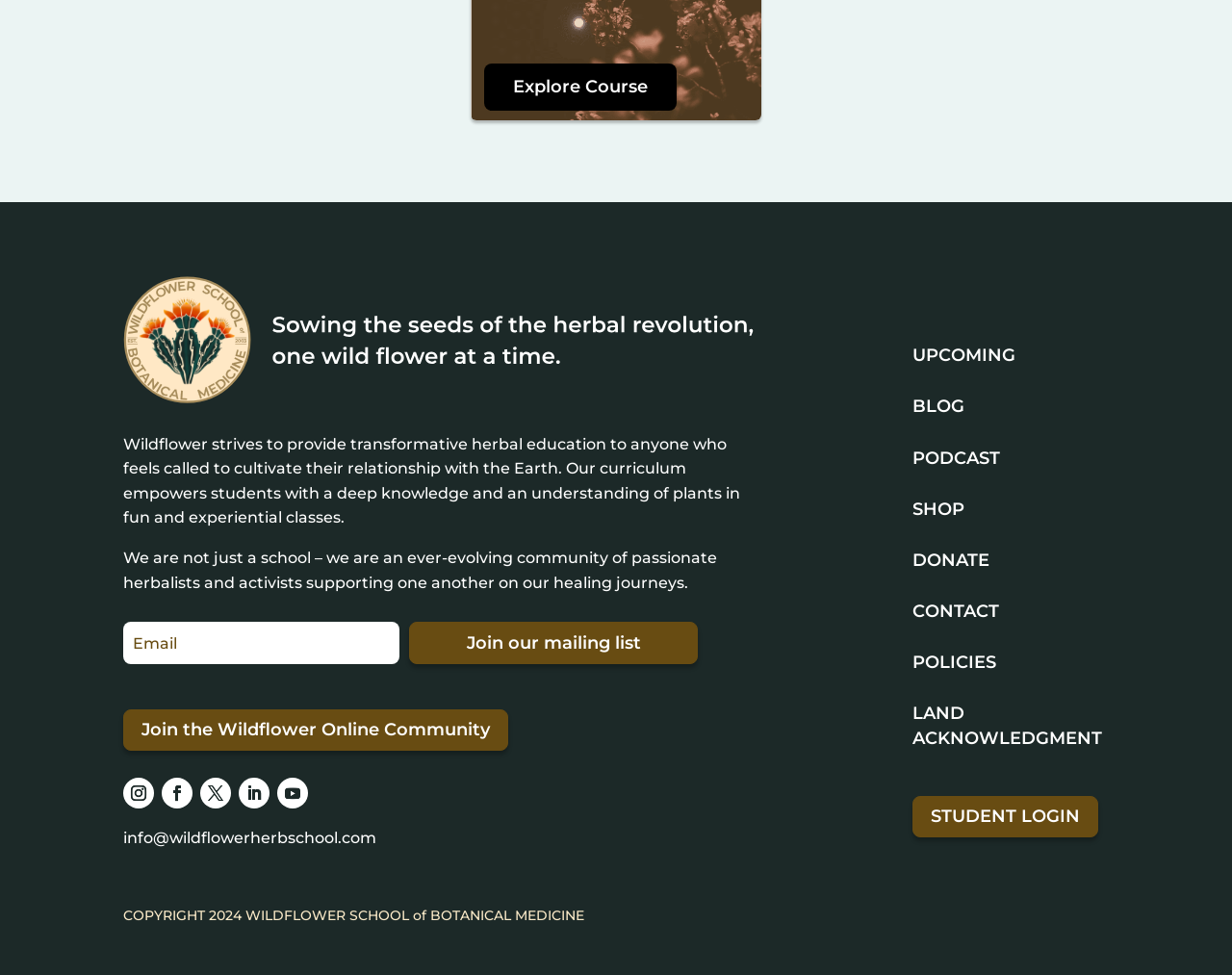Please determine the bounding box coordinates for the element with the description: "name="et_pb_signup_email" placeholder="Email"".

[0.1, 0.638, 0.325, 0.681]